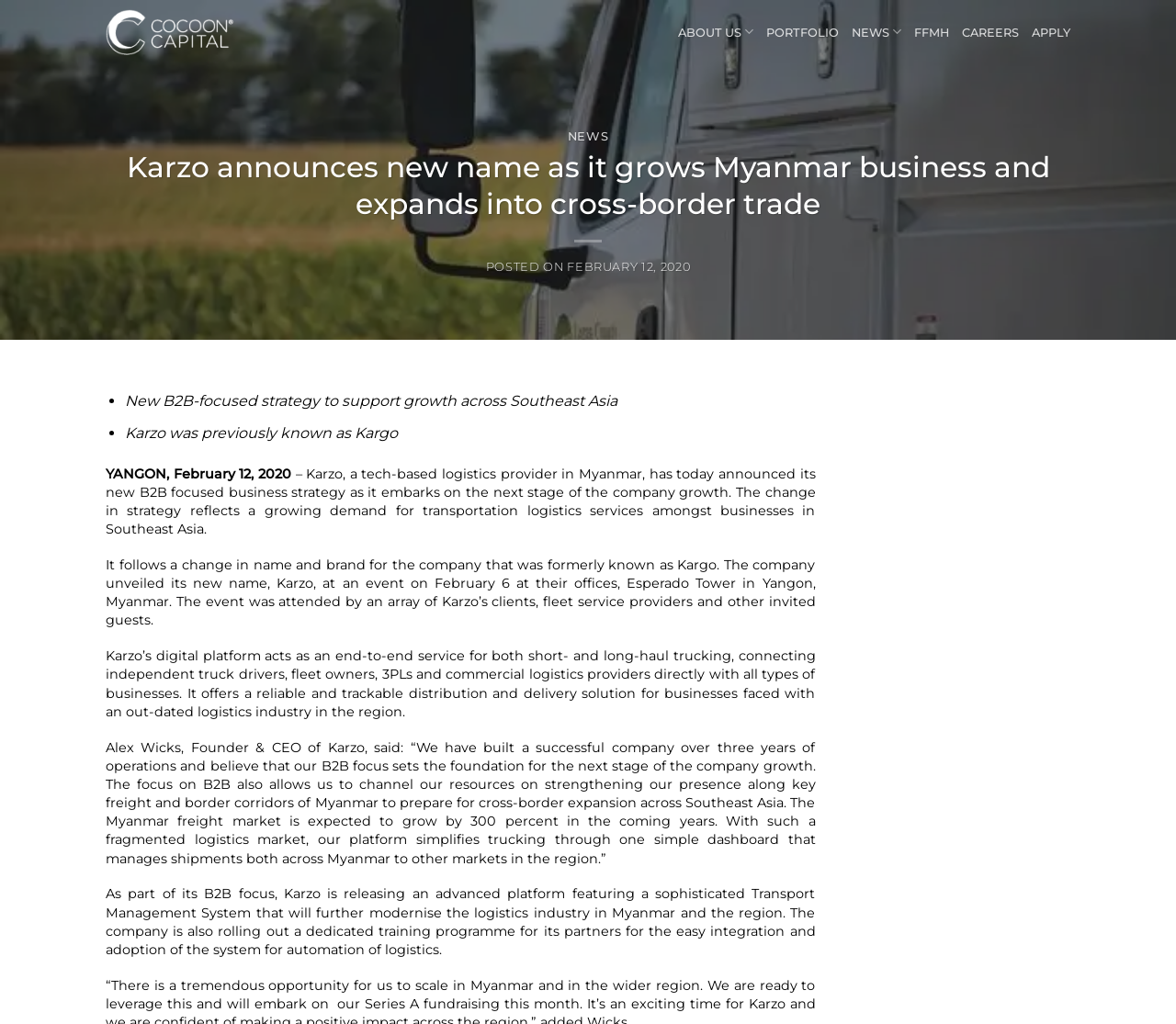Predict the bounding box coordinates of the UI element that matches this description: "February 12, 2020March 24, 2020". The coordinates should be in the format [left, top, right, bottom] with each value between 0 and 1.

[0.482, 0.254, 0.587, 0.267]